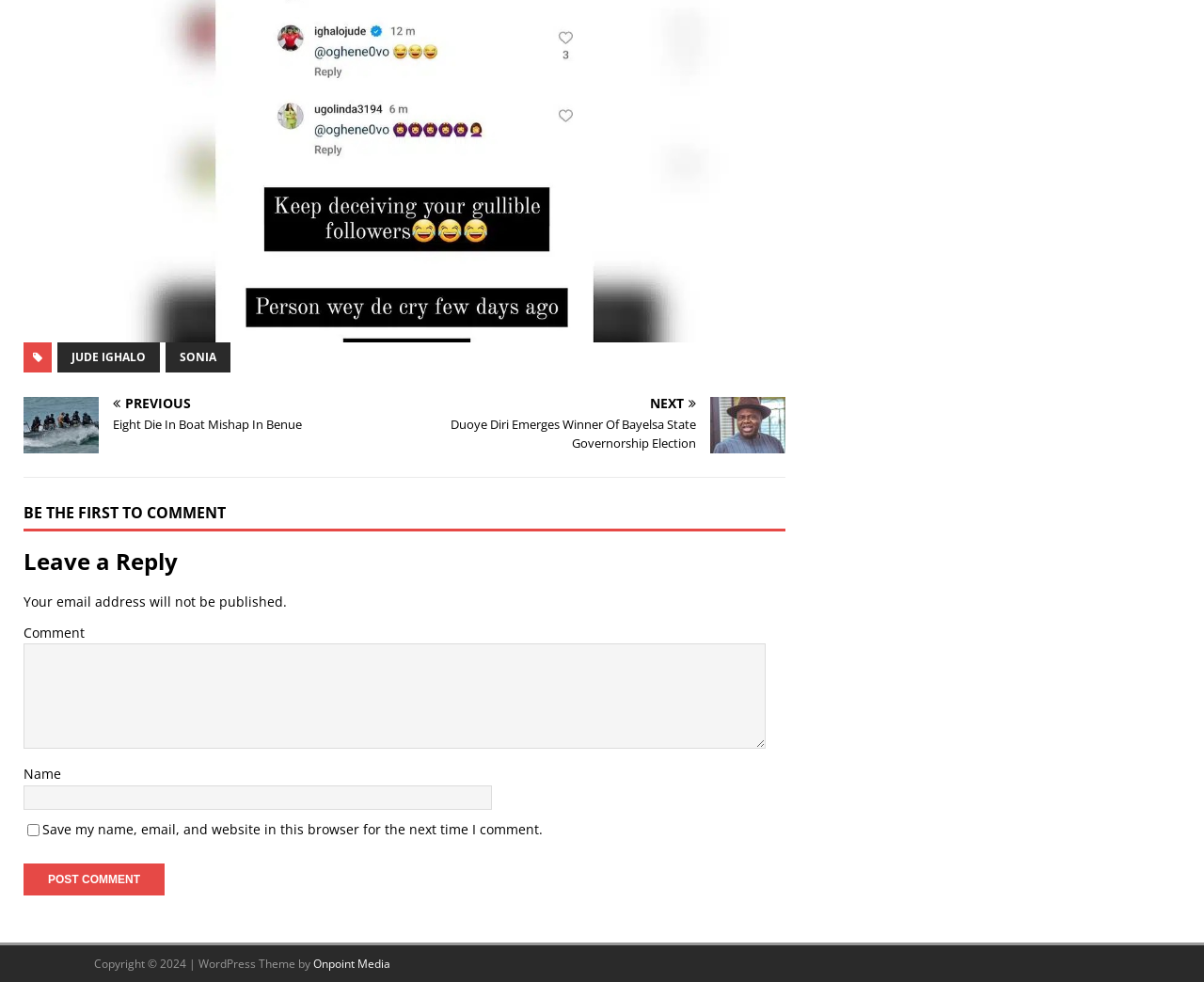Using the description: "Onpoint Media", identify the bounding box of the corresponding UI element in the screenshot.

[0.26, 0.973, 0.324, 0.99]